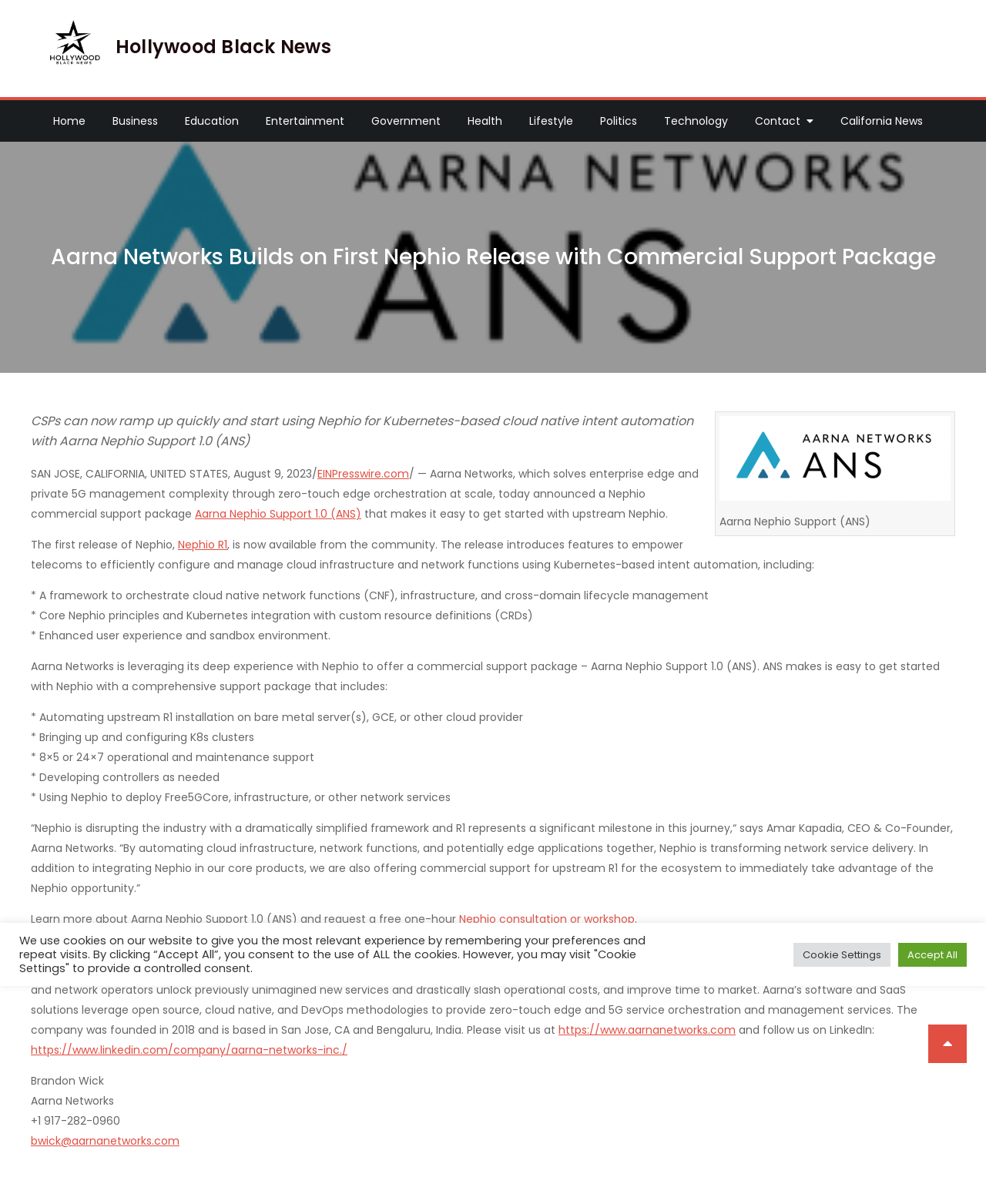Identify the bounding box coordinates of the section that should be clicked to achieve the task described: "Learn more about Aarna Nephio Support 1.0".

[0.198, 0.42, 0.366, 0.433]